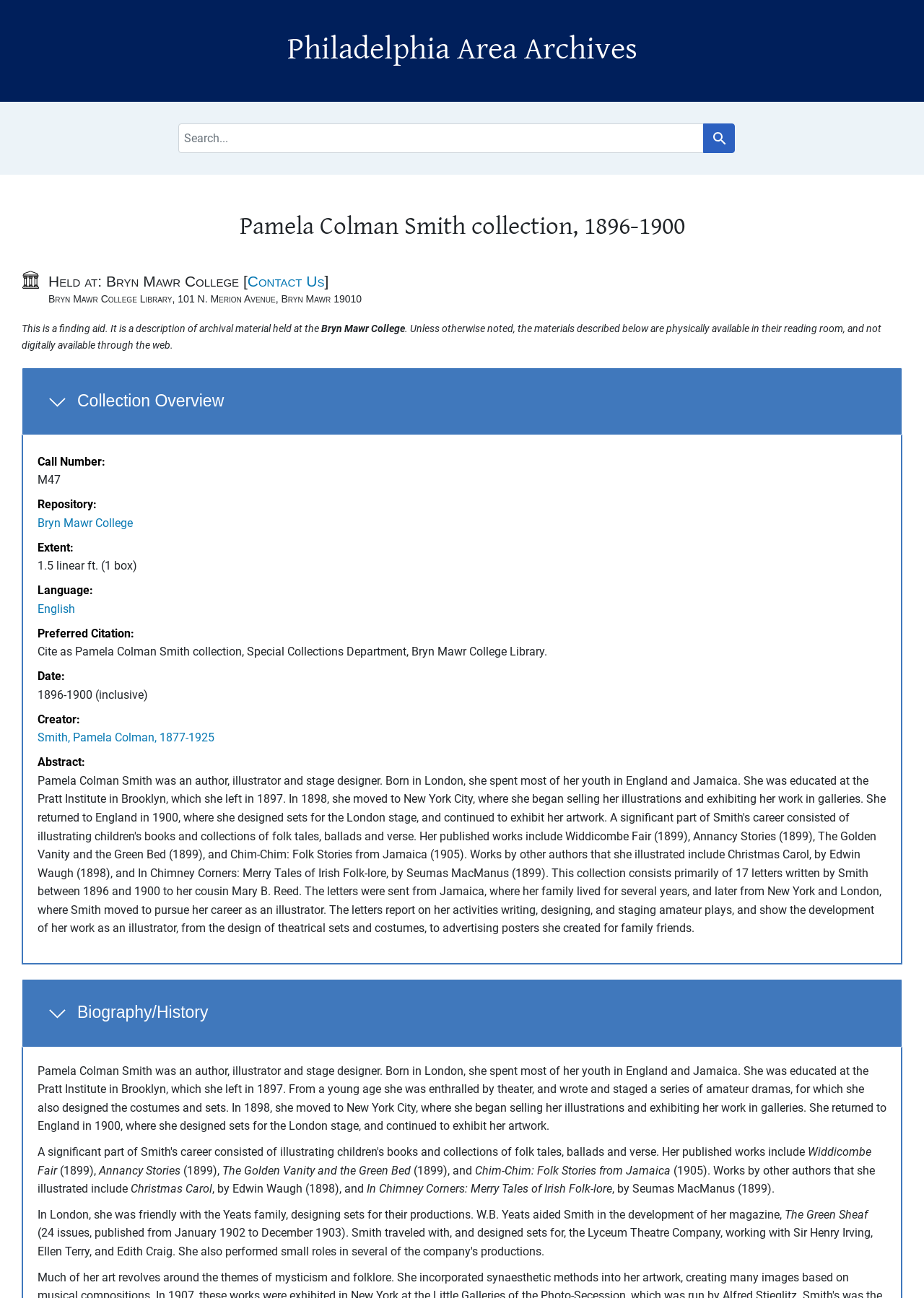Calculate the bounding box coordinates for the UI element based on the following description: "Lifestyle". Ensure the coordinates are four float numbers between 0 and 1, i.e., [left, top, right, bottom].

None